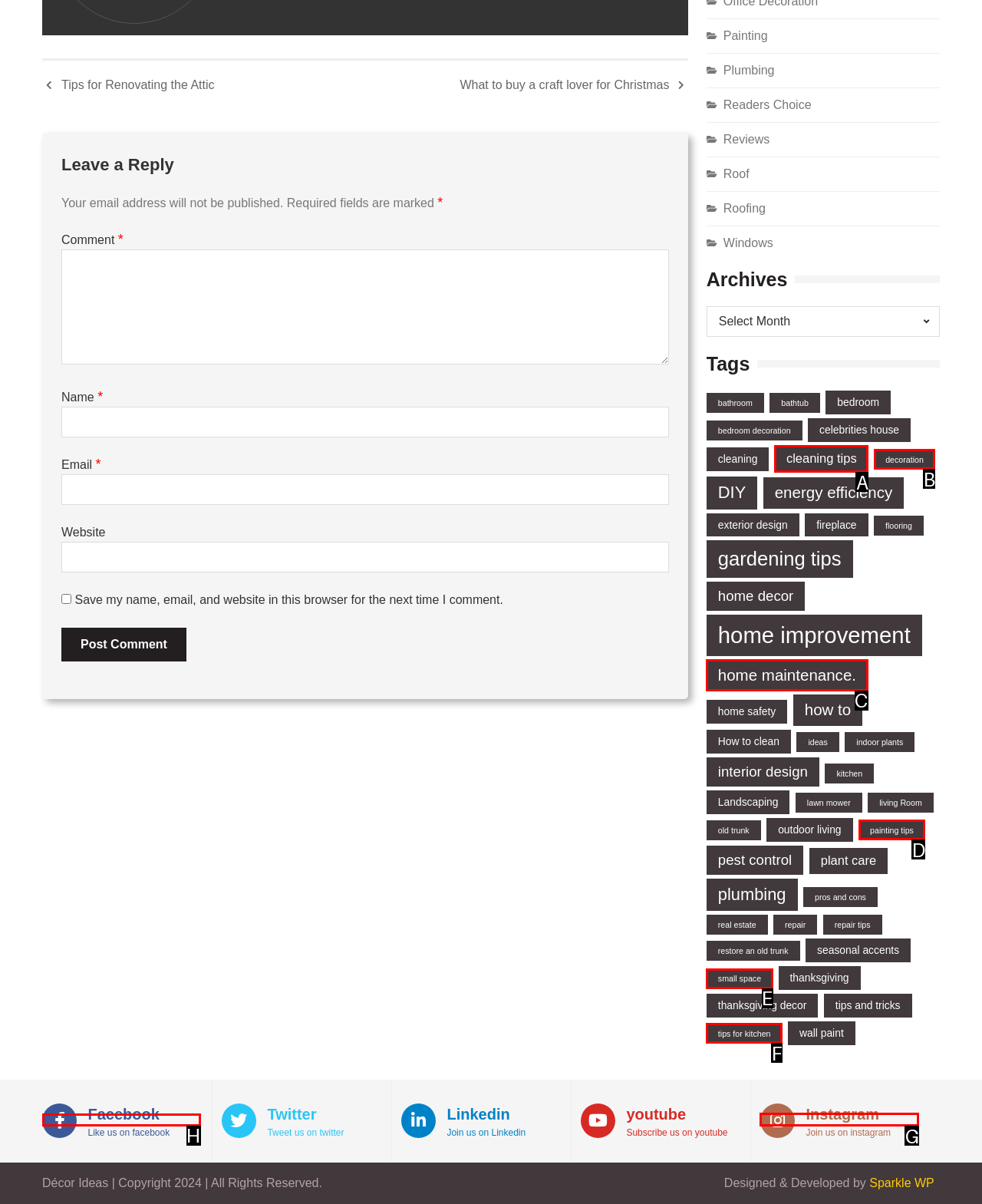Select the appropriate HTML element that needs to be clicked to execute the following task: Follow on Facebook. Respond with the letter of the option.

H